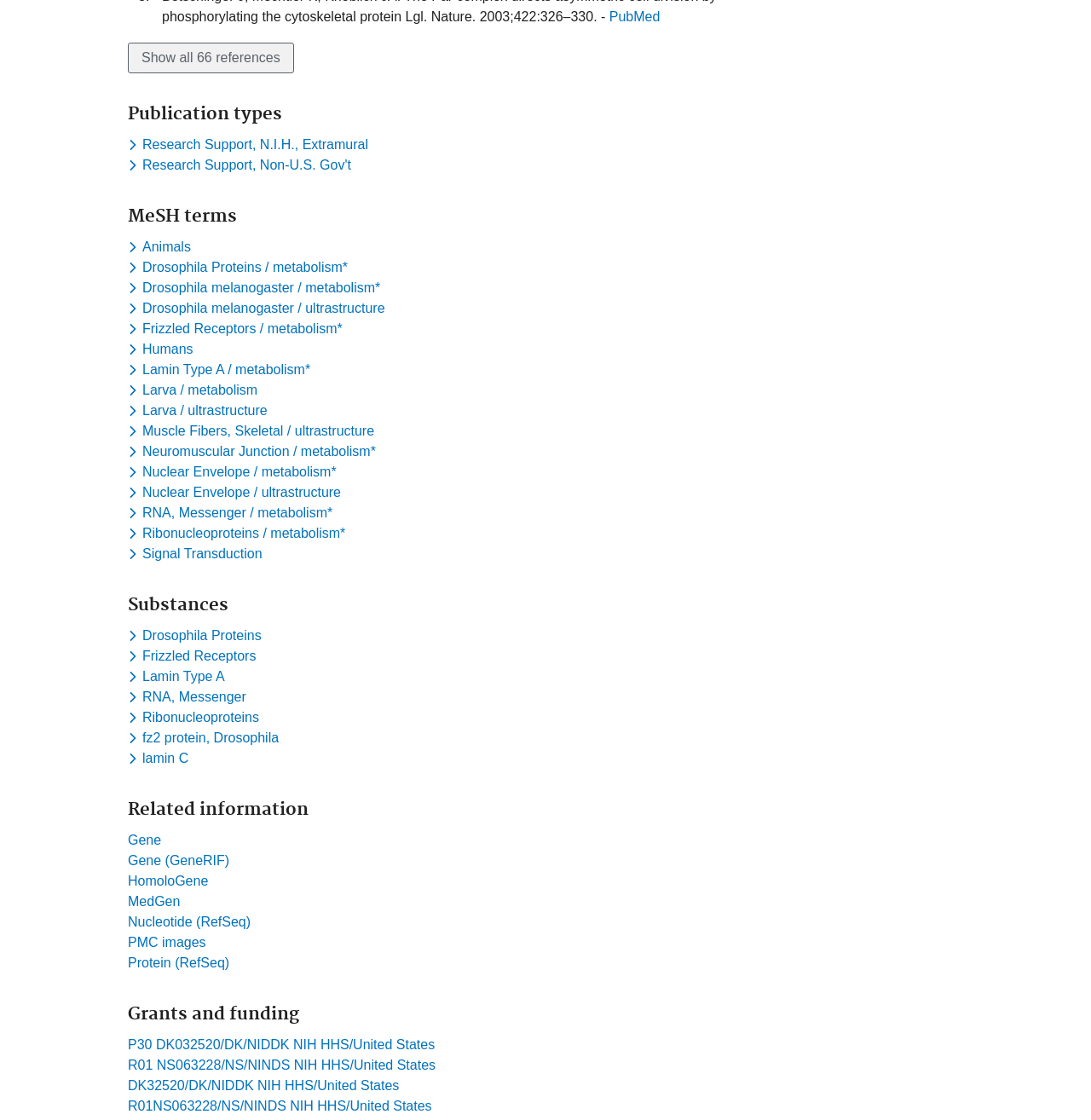Please provide the bounding box coordinates for the element that needs to be clicked to perform the instruction: "Toggle dropdown menu for keyword Animals". The coordinates must consist of four float numbers between 0 and 1, formatted as [left, top, right, bottom].

[0.117, 0.214, 0.179, 0.228]